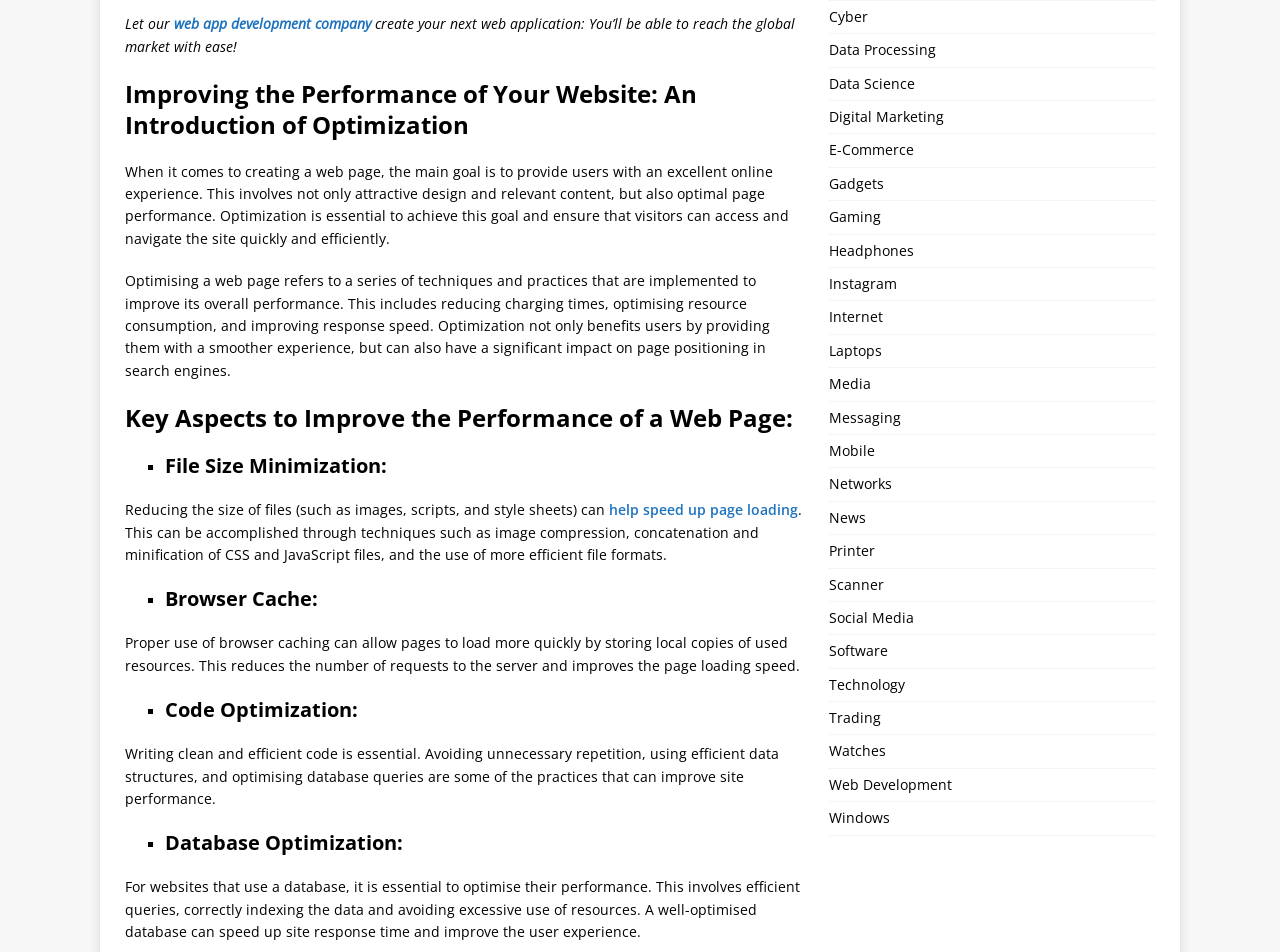What is the benefit of browser caching?
Provide a short answer using one word or a brief phrase based on the image.

Pages load more quickly